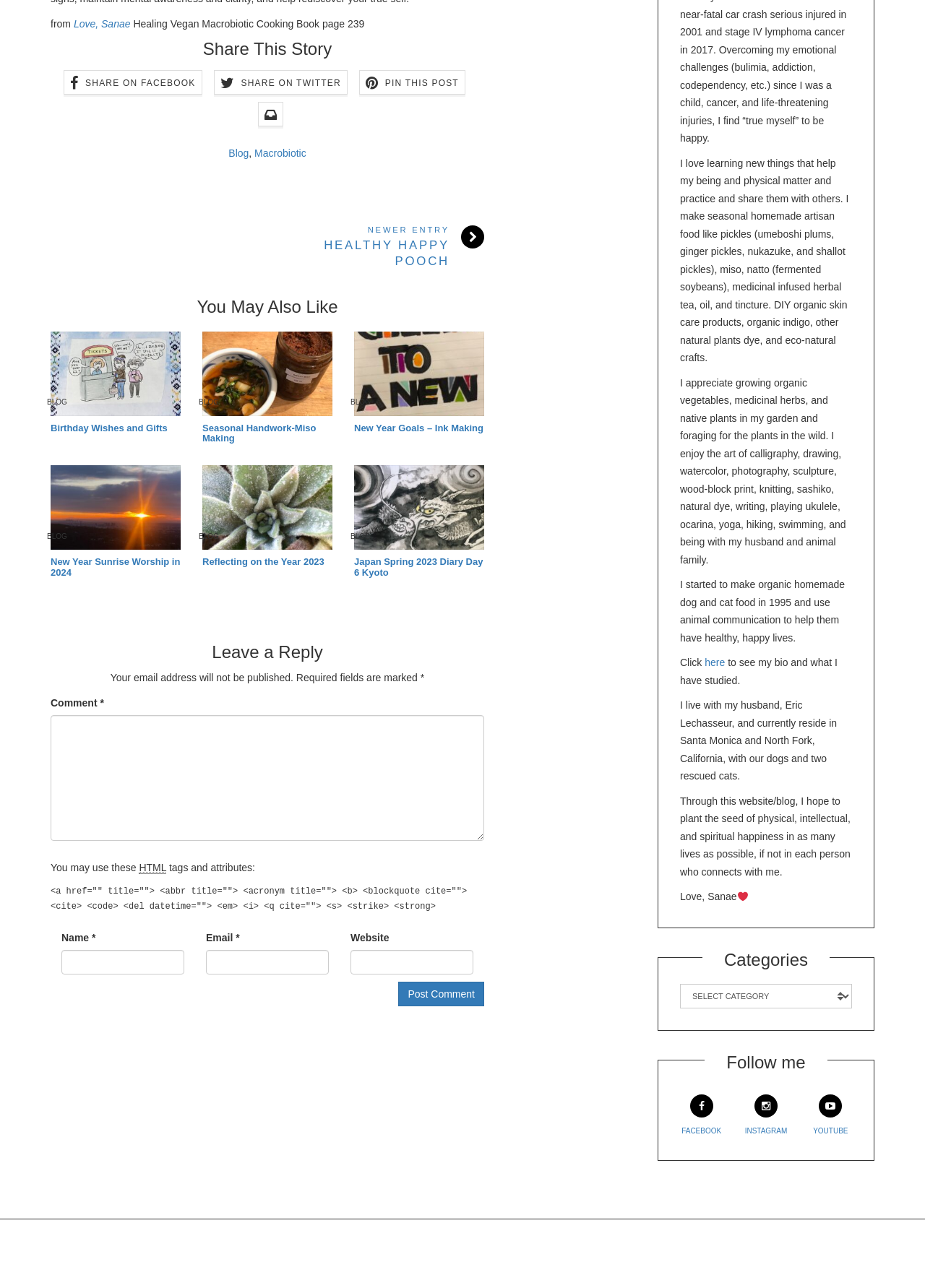How can you share the blog post?
Answer the question with a single word or phrase derived from the image.

Share on Facebook, Twitter, or via Email